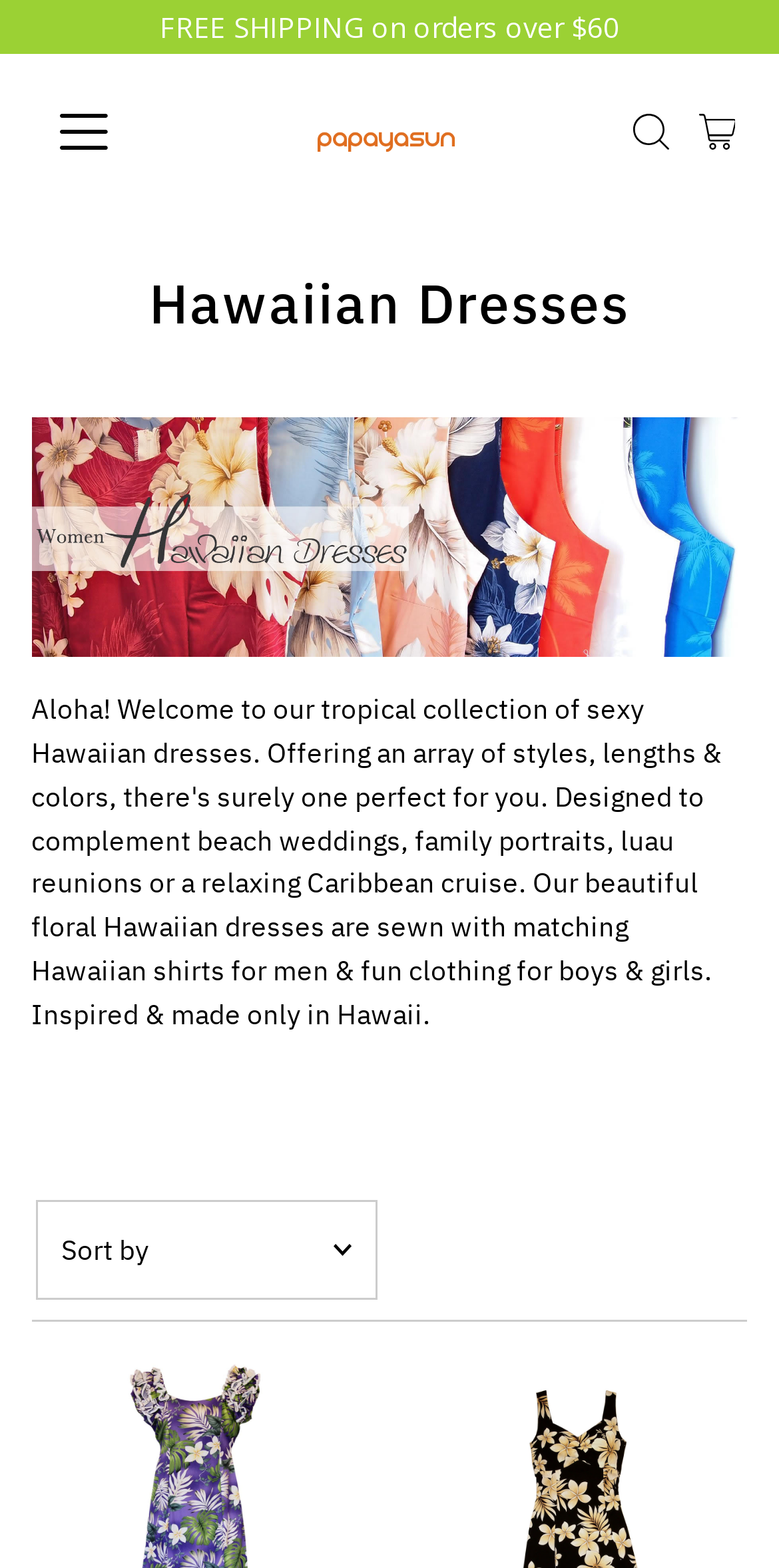Identify the bounding box for the element characterized by the following description: "alt="PapayaSun"".

[0.408, 0.027, 0.592, 0.071]